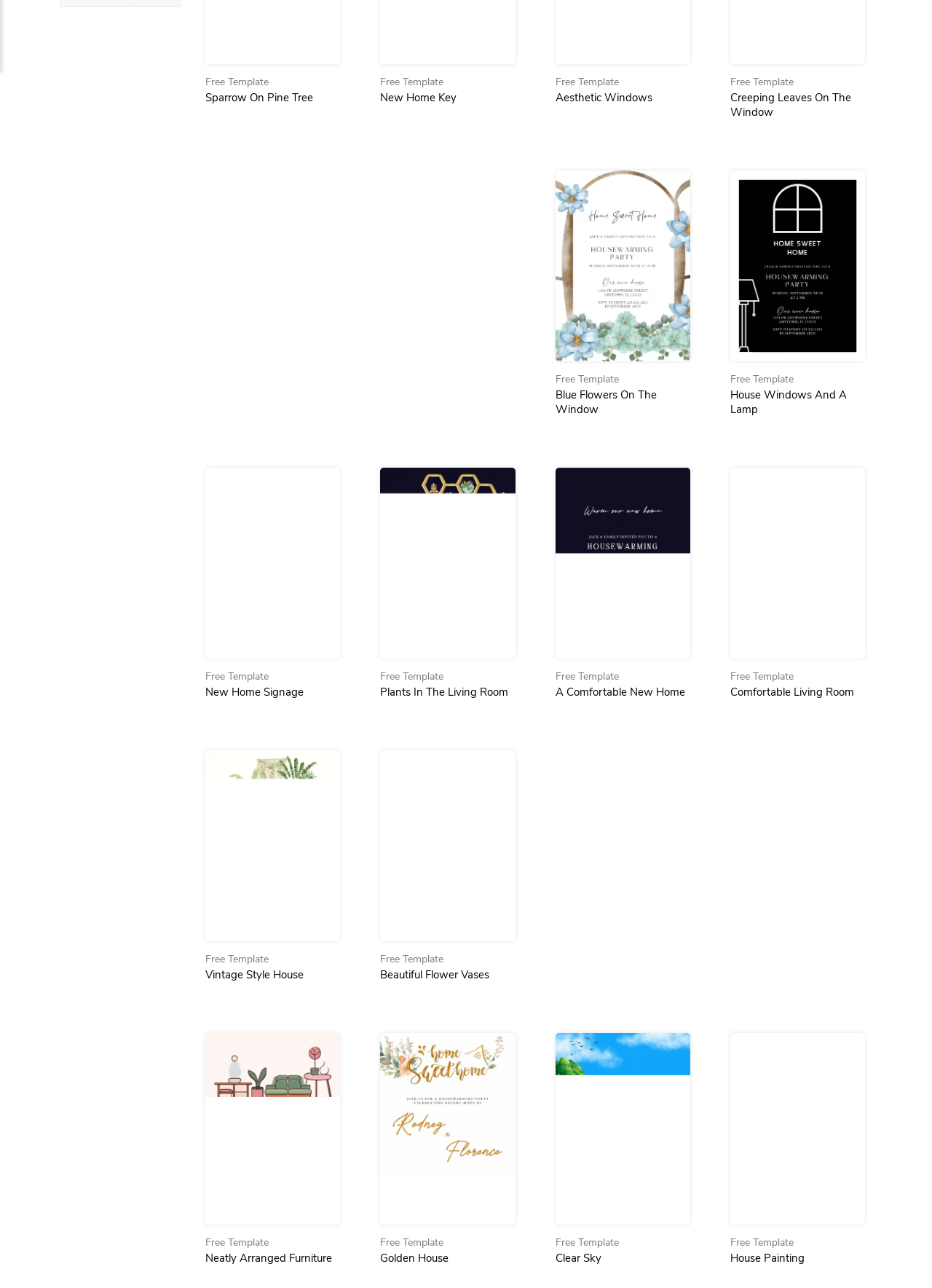Can you find the bounding box coordinates for the element that needs to be clicked to execute this instruction: "Open the 'New Home Signage' template"? The coordinates should be given as four float numbers between 0 and 1, i.e., [left, top, right, bottom].

[0.22, 0.514, 0.365, 0.543]